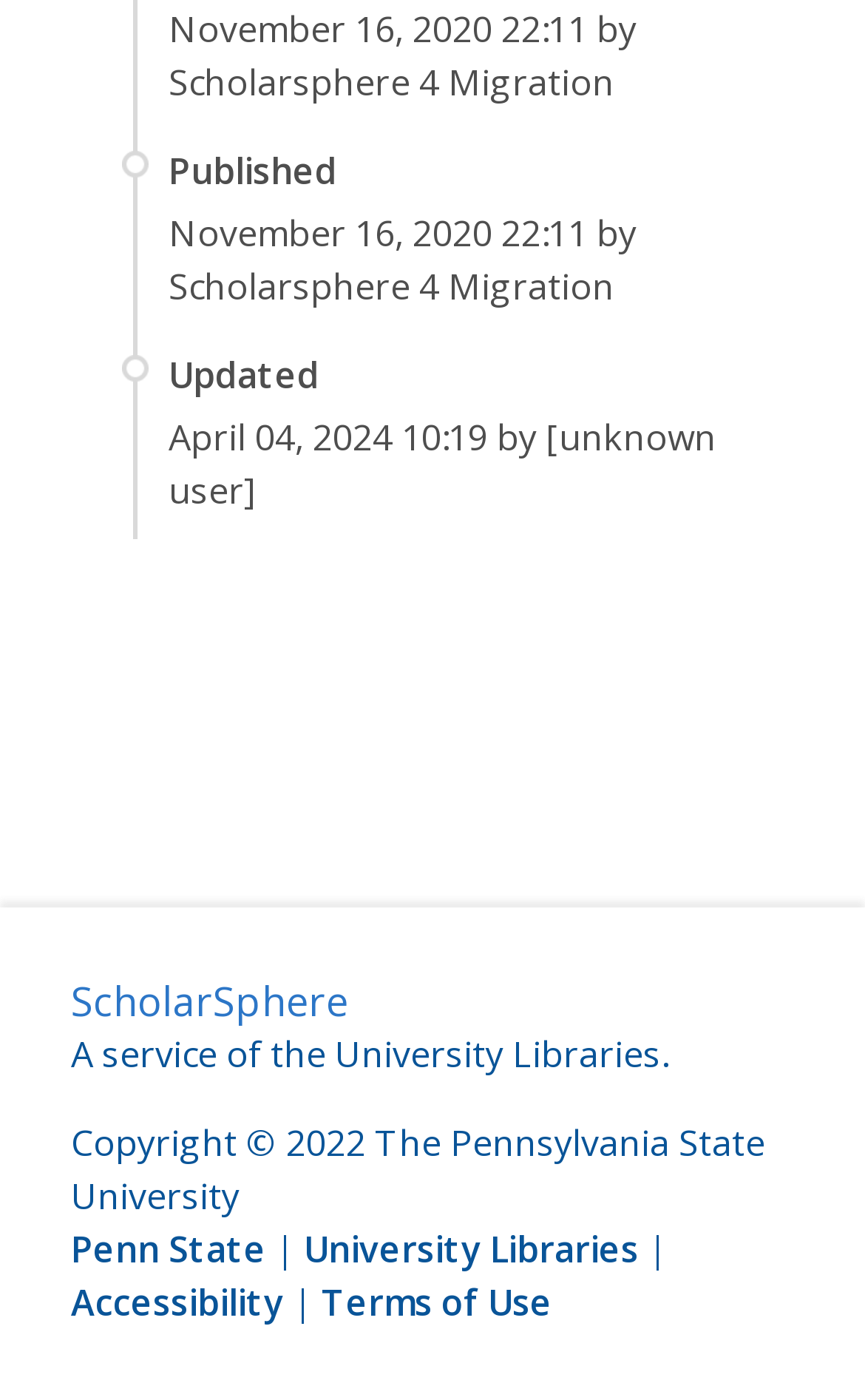What is the date of the last update?
Look at the image and provide a detailed response to the question.

I found the date of the last update by looking at the text 'Updated' and the corresponding date 'April 04, 2024 10:19' which is located below it.